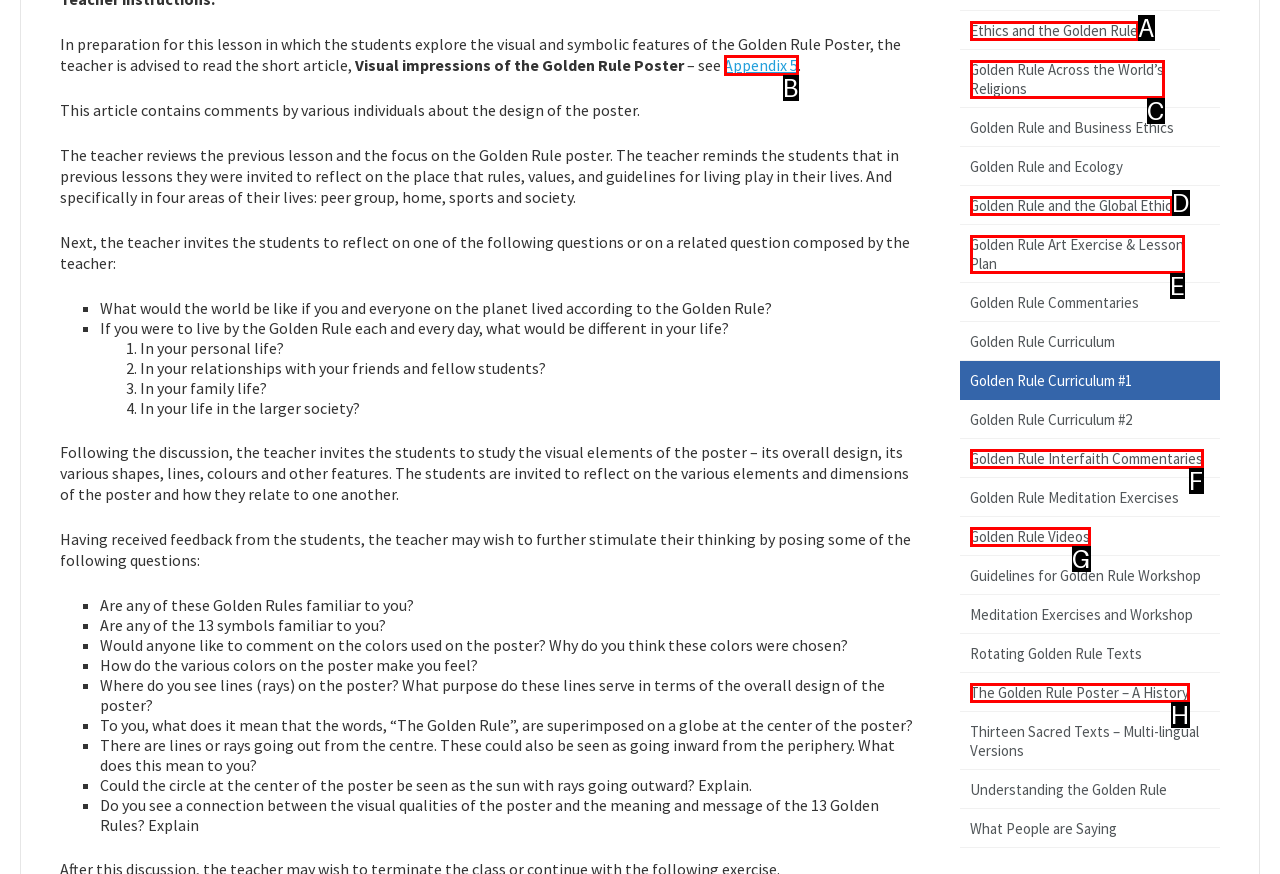Find the HTML element that matches the description provided: Appendix 5
Answer using the corresponding option letter.

B